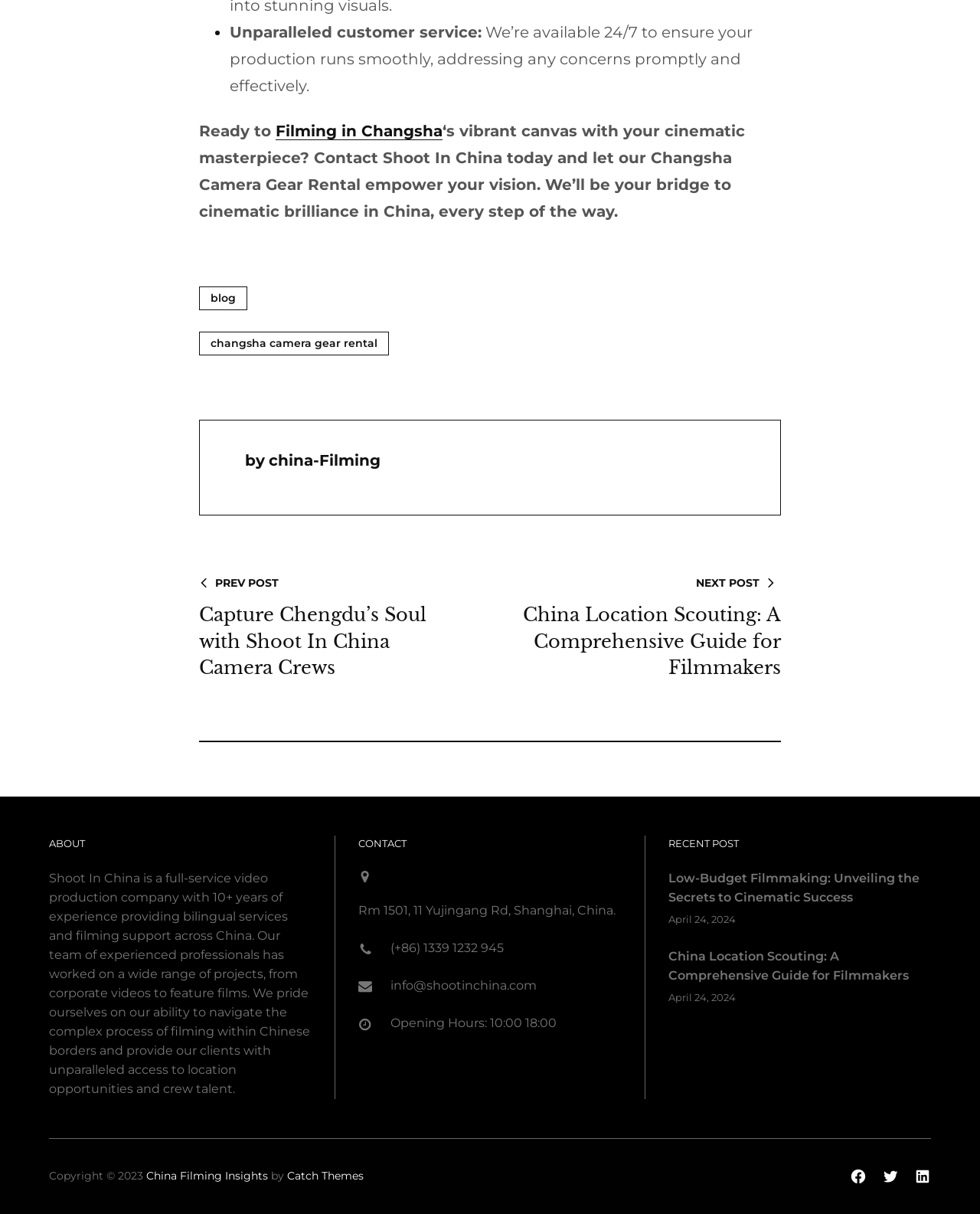Provide the bounding box coordinates of the UI element this sentence describes: "Filming in Changsha".

[0.281, 0.101, 0.452, 0.116]